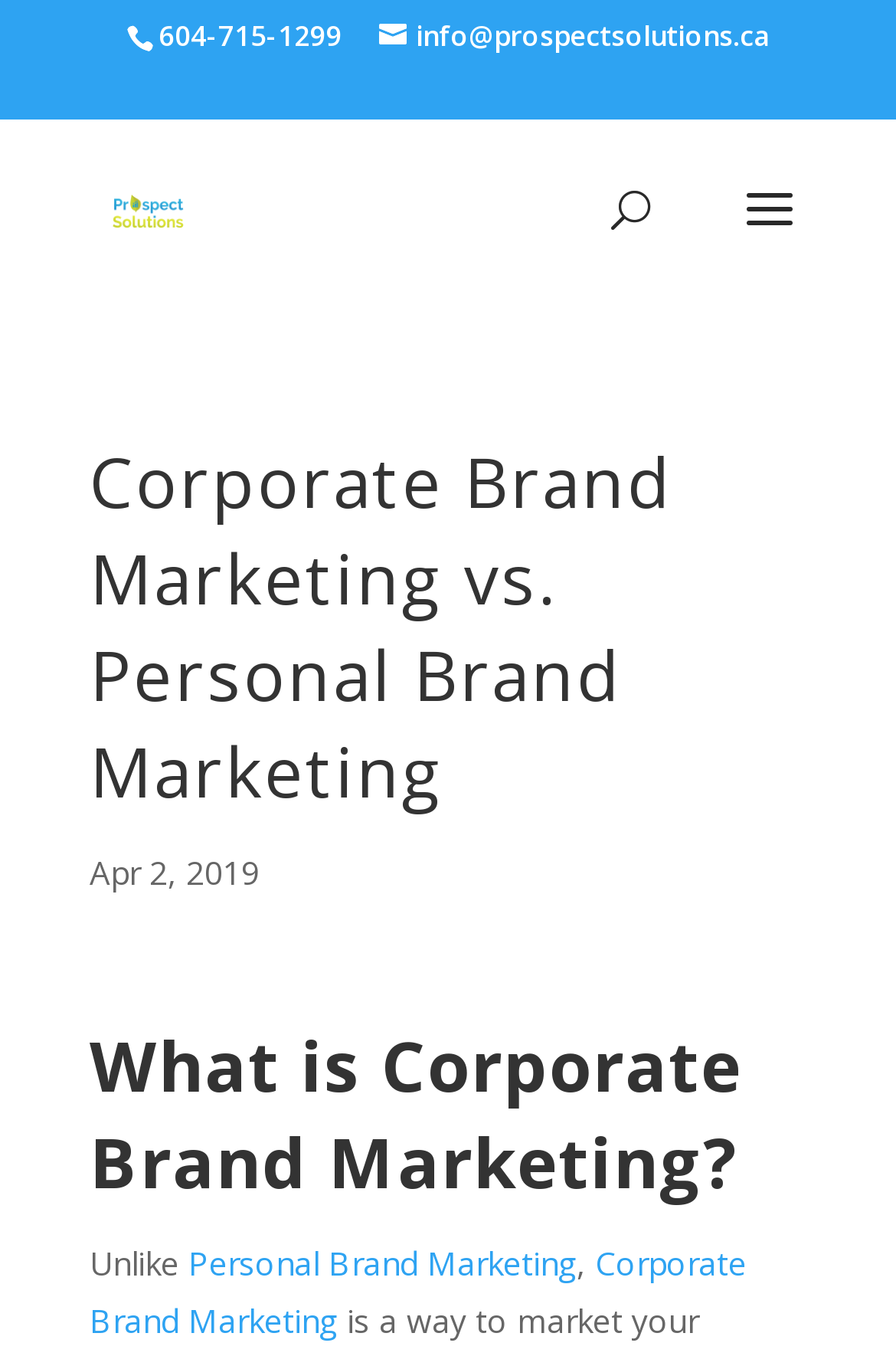Create a detailed summary of the webpage's content and design.

The webpage is about corporate brand marketing vs. personal brand marketing, with a focus on the best channels to implement it. At the top left of the page, there is a phone number "604-715-1299" and an email address "info@prospectsolutions.ca" with an icon. Next to the email address, there is a link to "Prospect Solutions Growth Marketing Agency" with a corresponding image. 

Below these elements, there is a search bar with a placeholder text "Search for:". The search bar is centered at the top of the page. 

The main content of the page starts with a heading "Corporate Brand Marketing vs. Personal Brand Marketing" that spans across the top of the page. Below this heading, there is a date "Apr 2, 2019" on the left side. 

The next section is headed by "What is Corporate Brand Marketing?" and is followed by a paragraph of text that starts with "Unlike". This paragraph contains links to "Personal Brand Marketing" and "Corporate Brand Marketing".